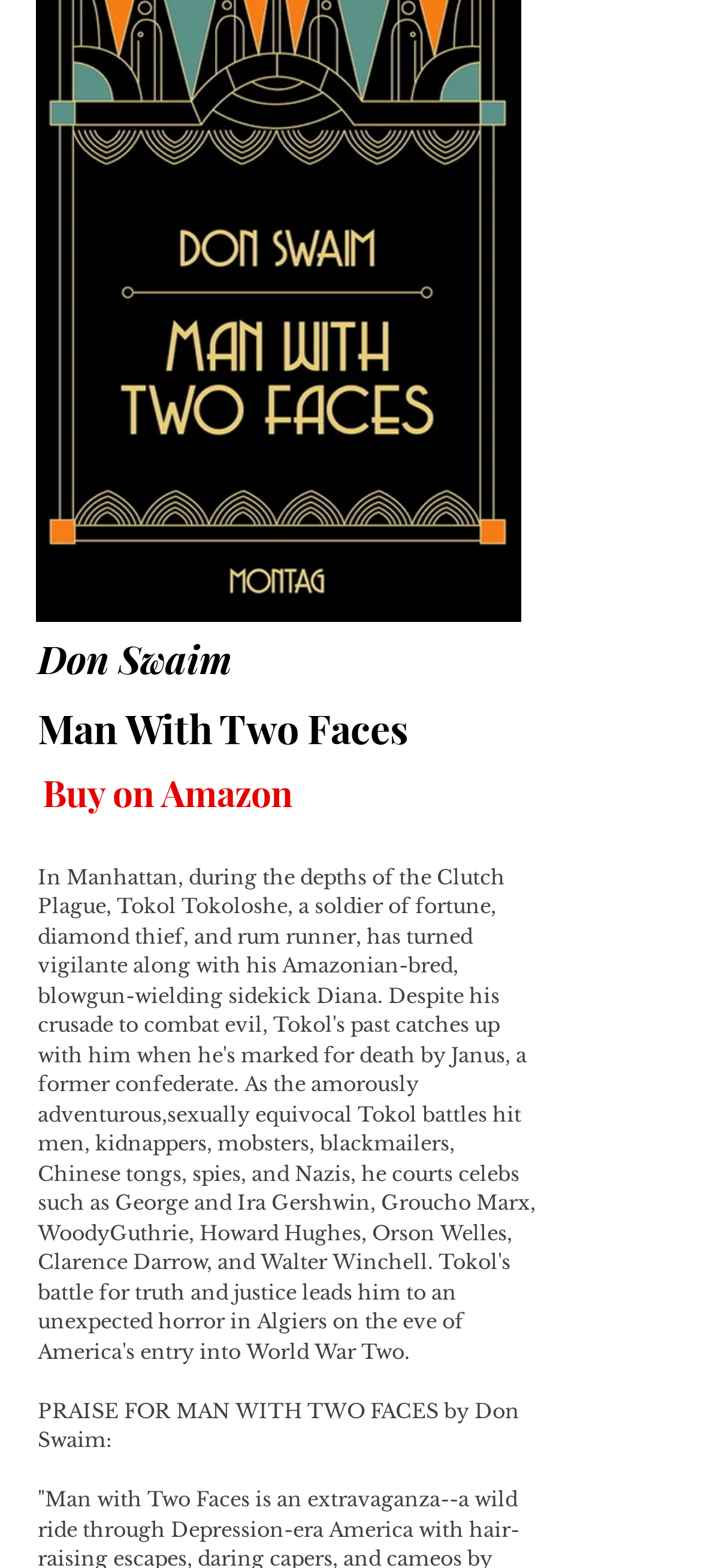Given the description "Facebook", determine the bounding box of the corresponding UI element.

None